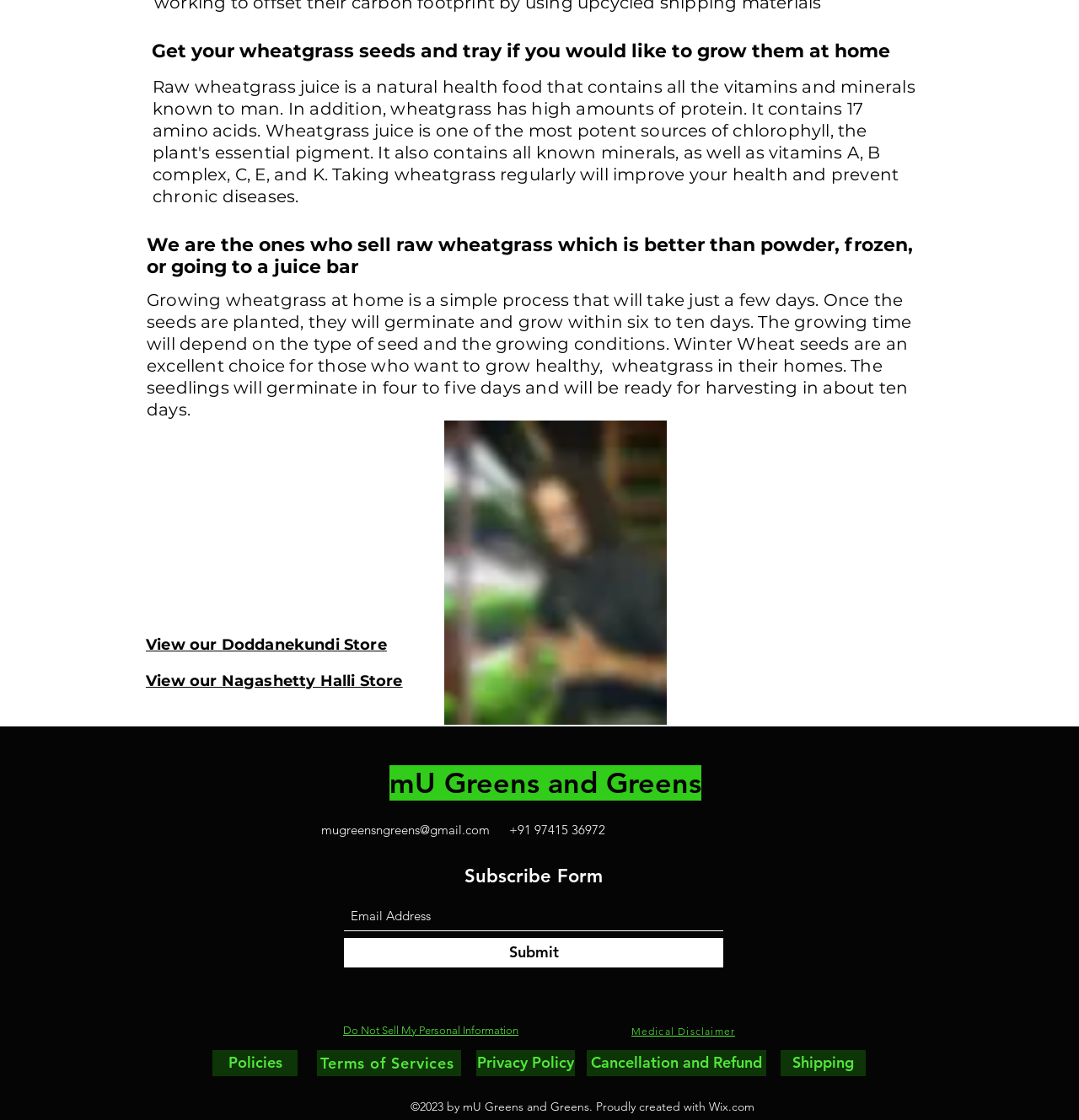Can you specify the bounding box coordinates for the region that should be clicked to fulfill this instruction: "Check out our policies".

[0.197, 0.937, 0.276, 0.961]